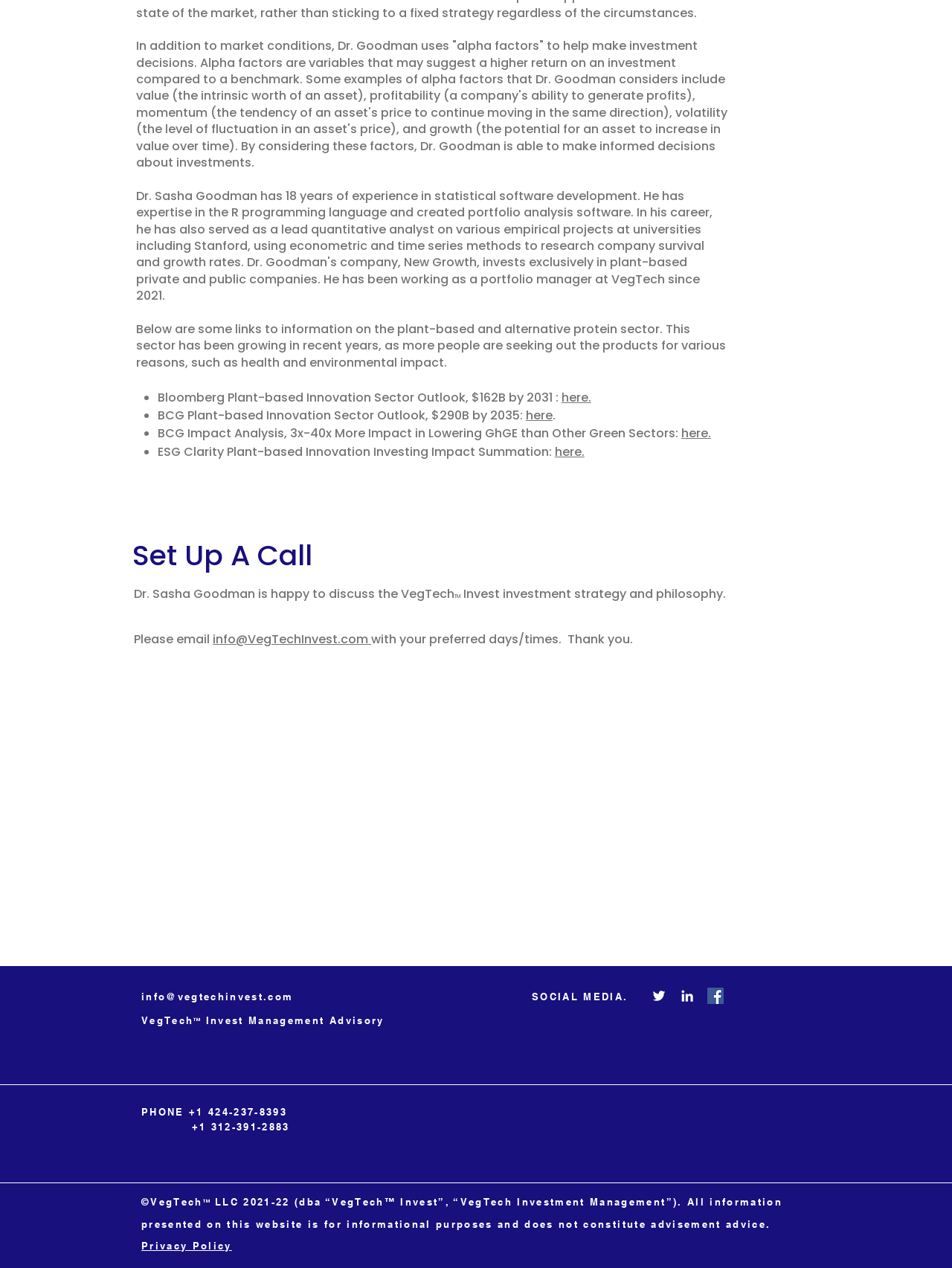Determine the bounding box coordinates of the UI element described below. Use the format (top-left x, top-left y, bottom-right x, bottom-right y) with floating point numbers between 0 and 1: Privacy Policy

[0.148, 0.978, 0.244, 0.987]